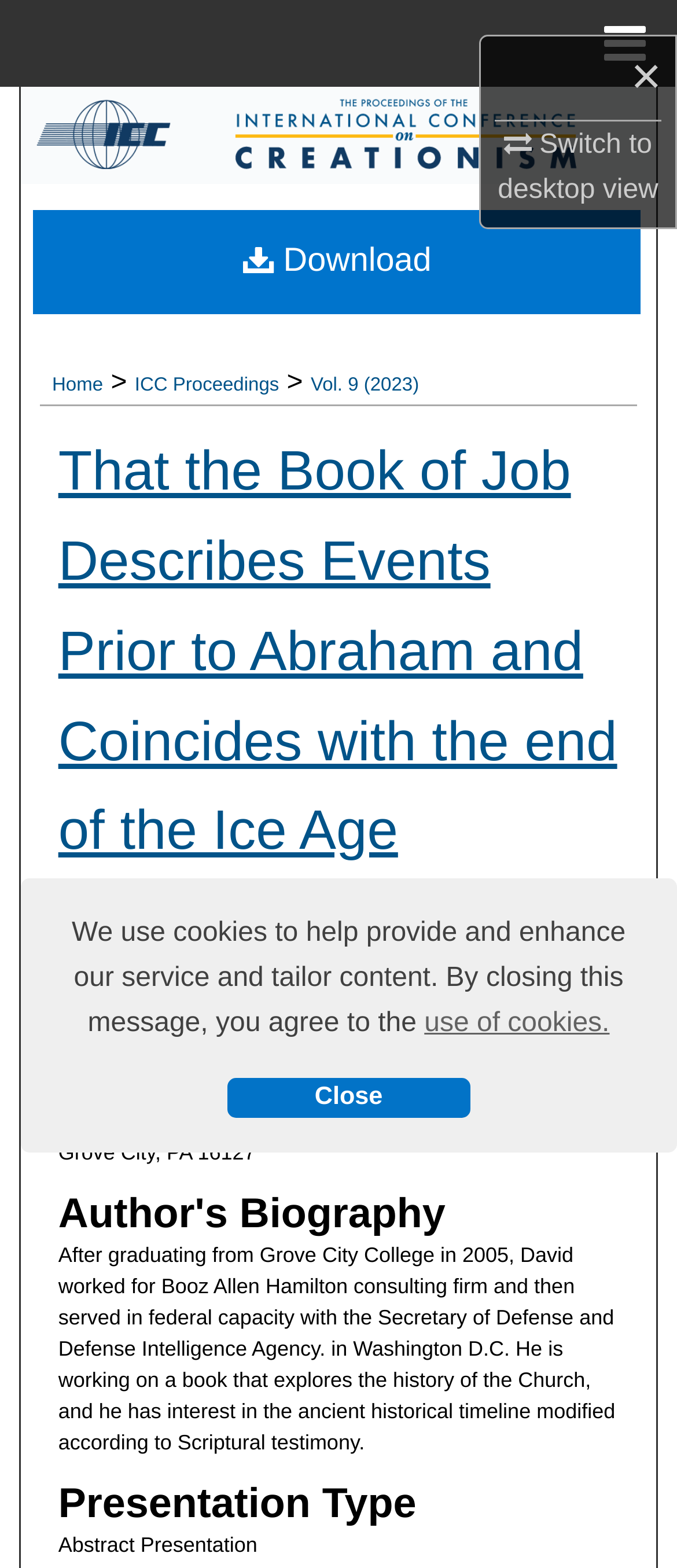Bounding box coordinates are specified in the format (top-left x, top-left y, bottom-right x, bottom-right y). All values are floating point numbers bounded between 0 and 1. Please provide the bounding box coordinate of the region this sentence describes: Switch to desktopmobile view

[0.735, 0.079, 0.972, 0.131]